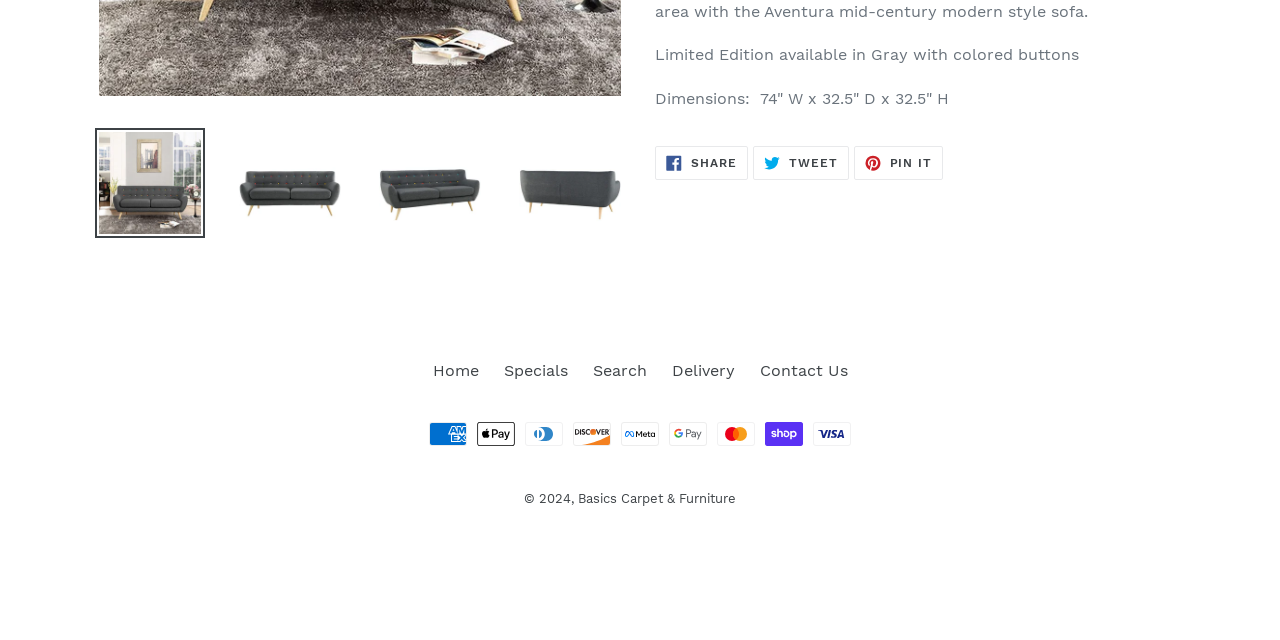Using the webpage screenshot, locate the HTML element that fits the following description and provide its bounding box: "Tweet Tweet on Twitter".

[0.588, 0.228, 0.663, 0.281]